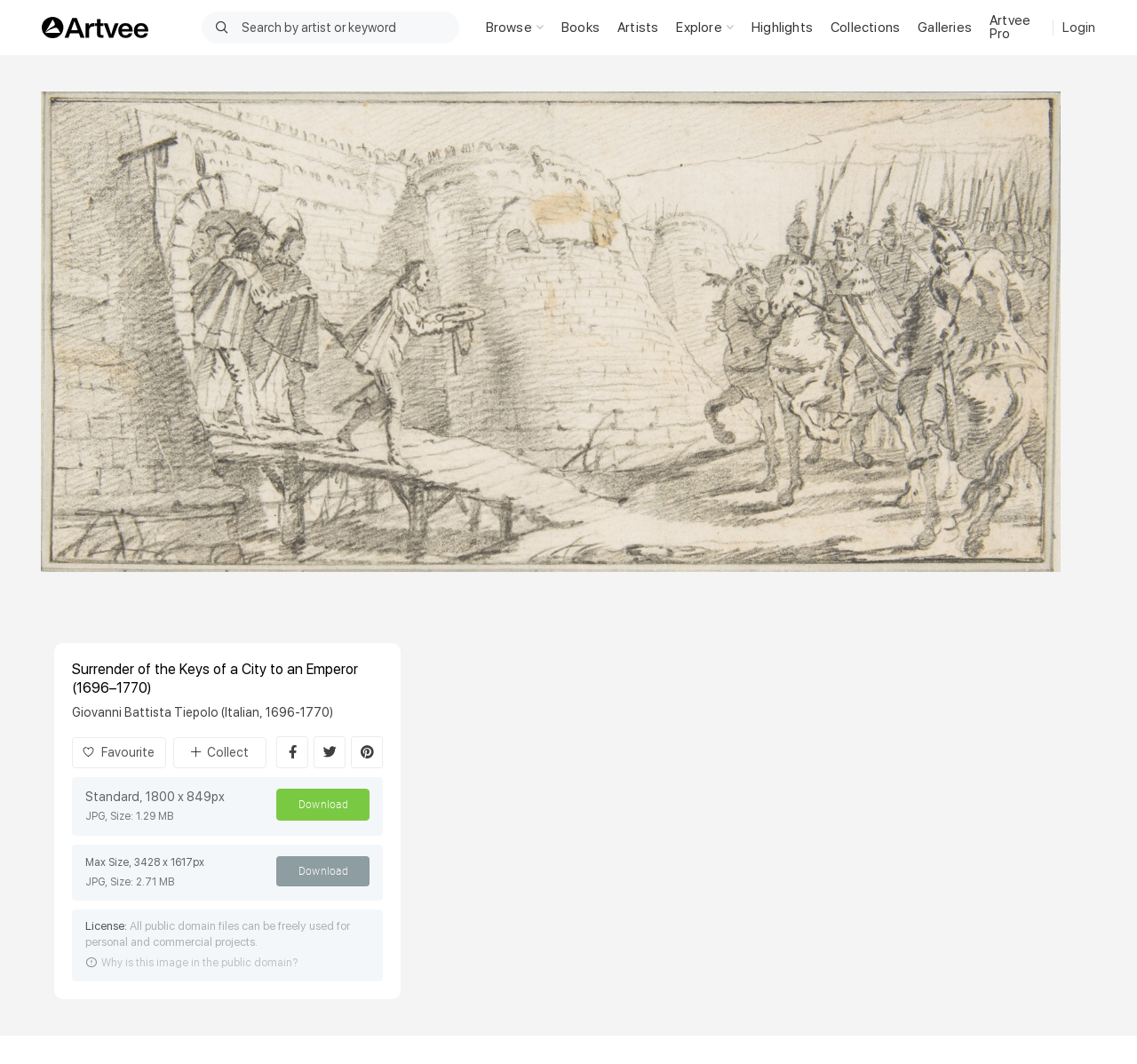Please find the bounding box coordinates (top-left x, top-left y, bottom-right x, bottom-right y) in the screenshot for the UI element described as follows: Products

None